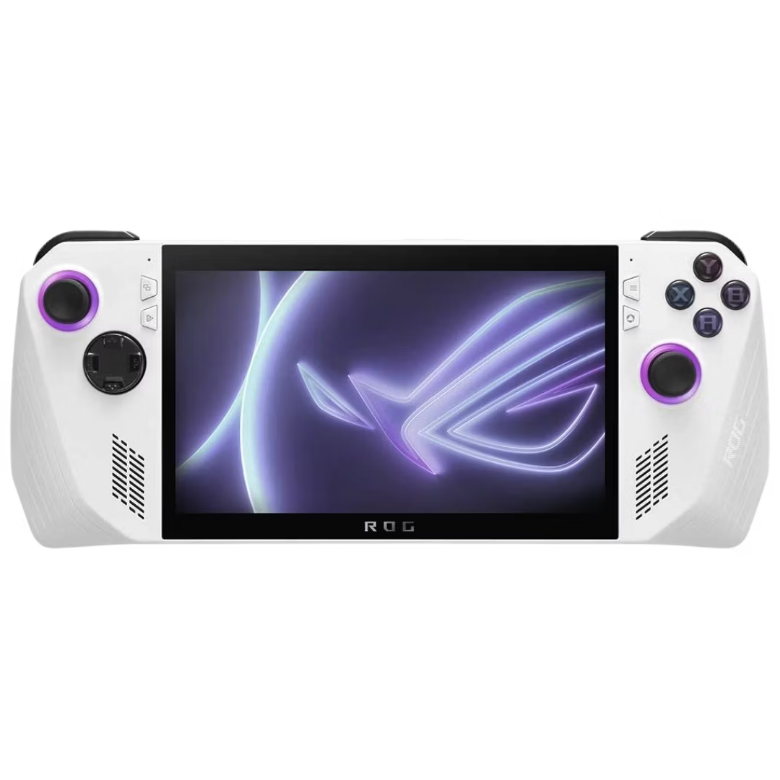Use a single word or phrase to answer the question: 
What is the purpose of the customizable triggers?

For precision and comfort